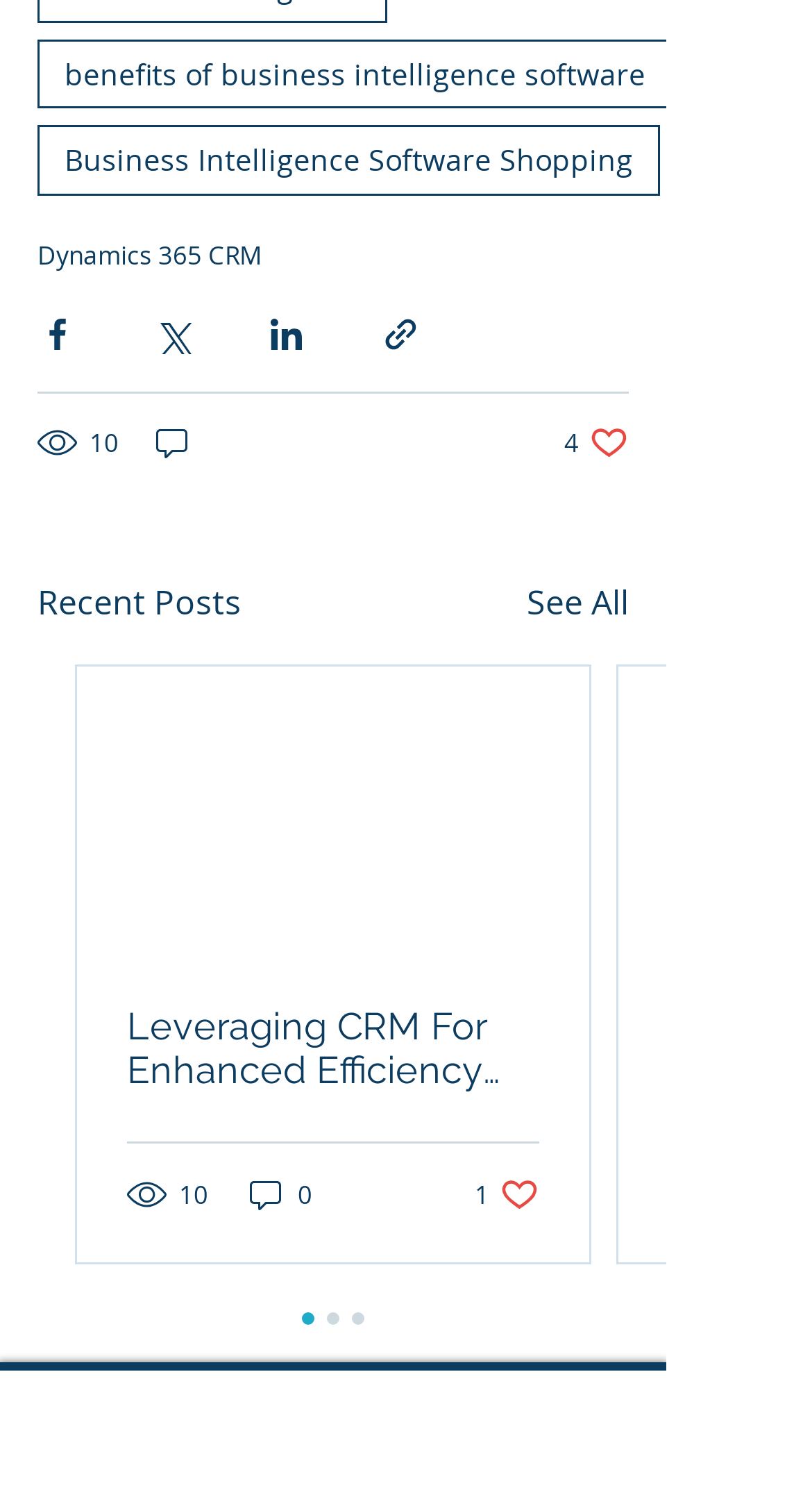What is the topic of the first link?
Examine the image closely and answer the question with as much detail as possible.

The first link on the webpage has the text 'benefits of business intelligence software', which suggests that the topic of the link is related to business intelligence software.